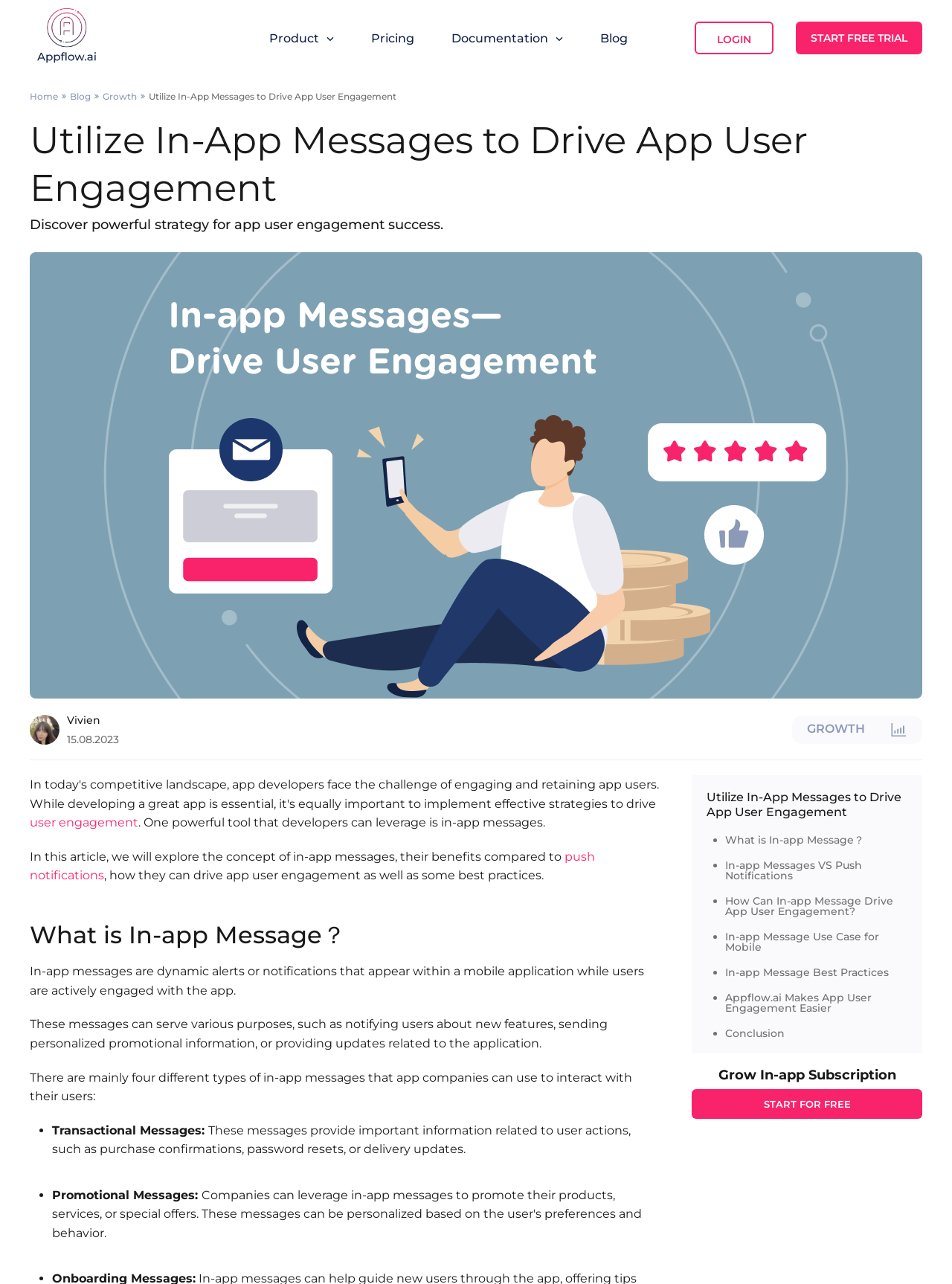Can you identify and provide the main heading of the webpage?

Utilize In-App Messages to Drive App User Engagement